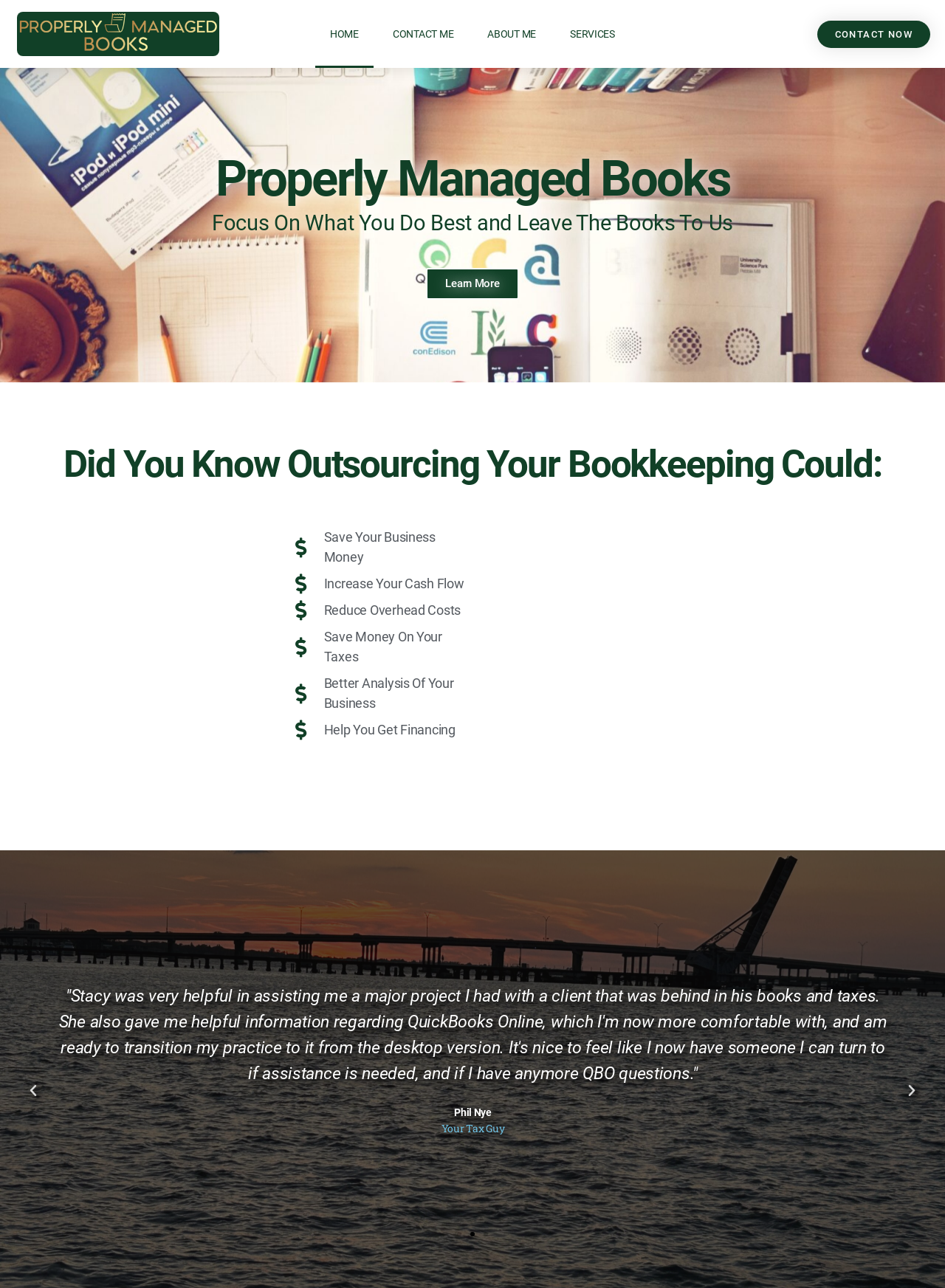What is the name of the person who gave a testimonial?
Based on the image content, provide your answer in one word or a short phrase.

Phil Nye